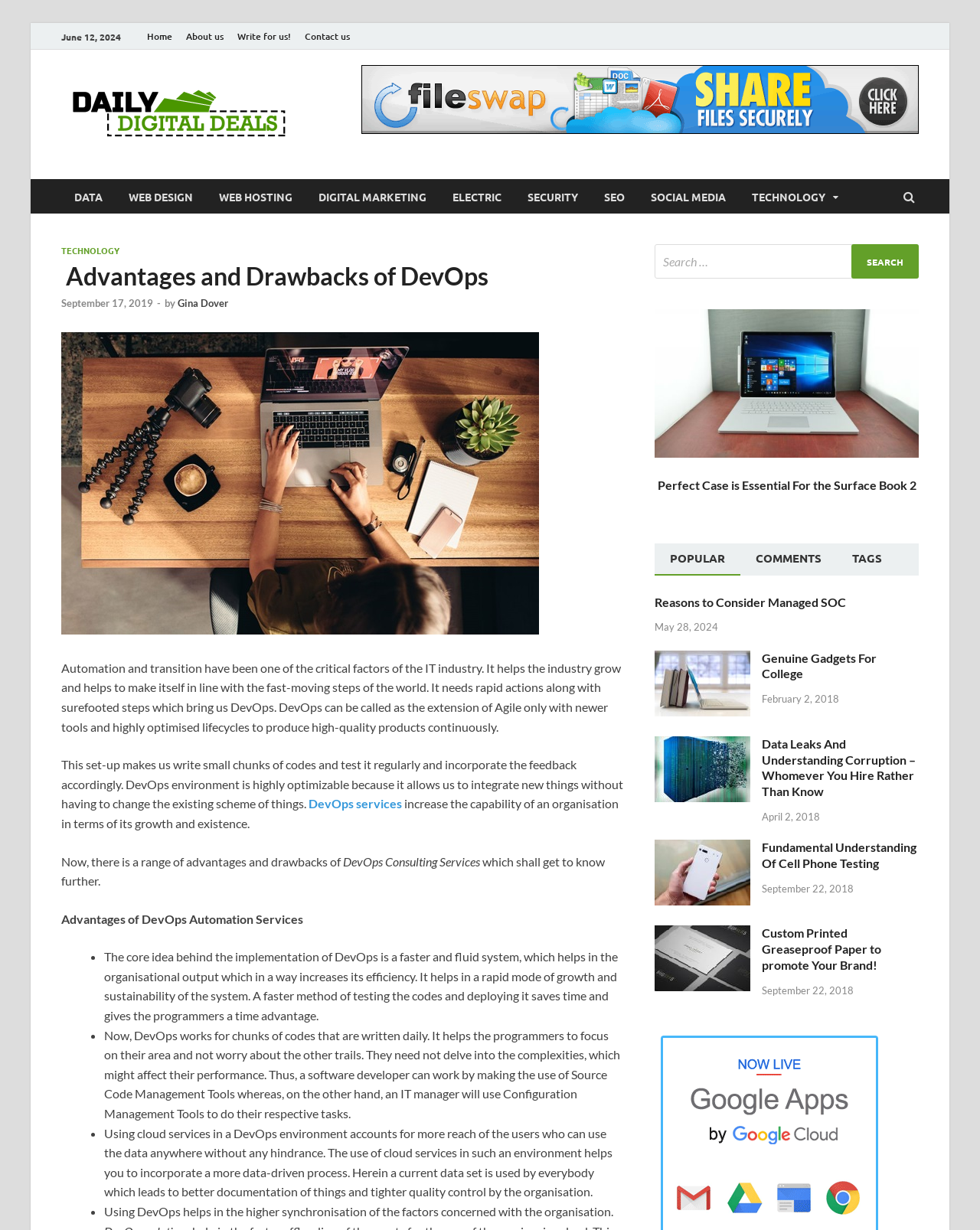Identify the bounding box coordinates of the element to click to follow this instruction: 'Click on the 'DevOps services' link'. Ensure the coordinates are four float values between 0 and 1, provided as [left, top, right, bottom].

[0.315, 0.647, 0.41, 0.659]